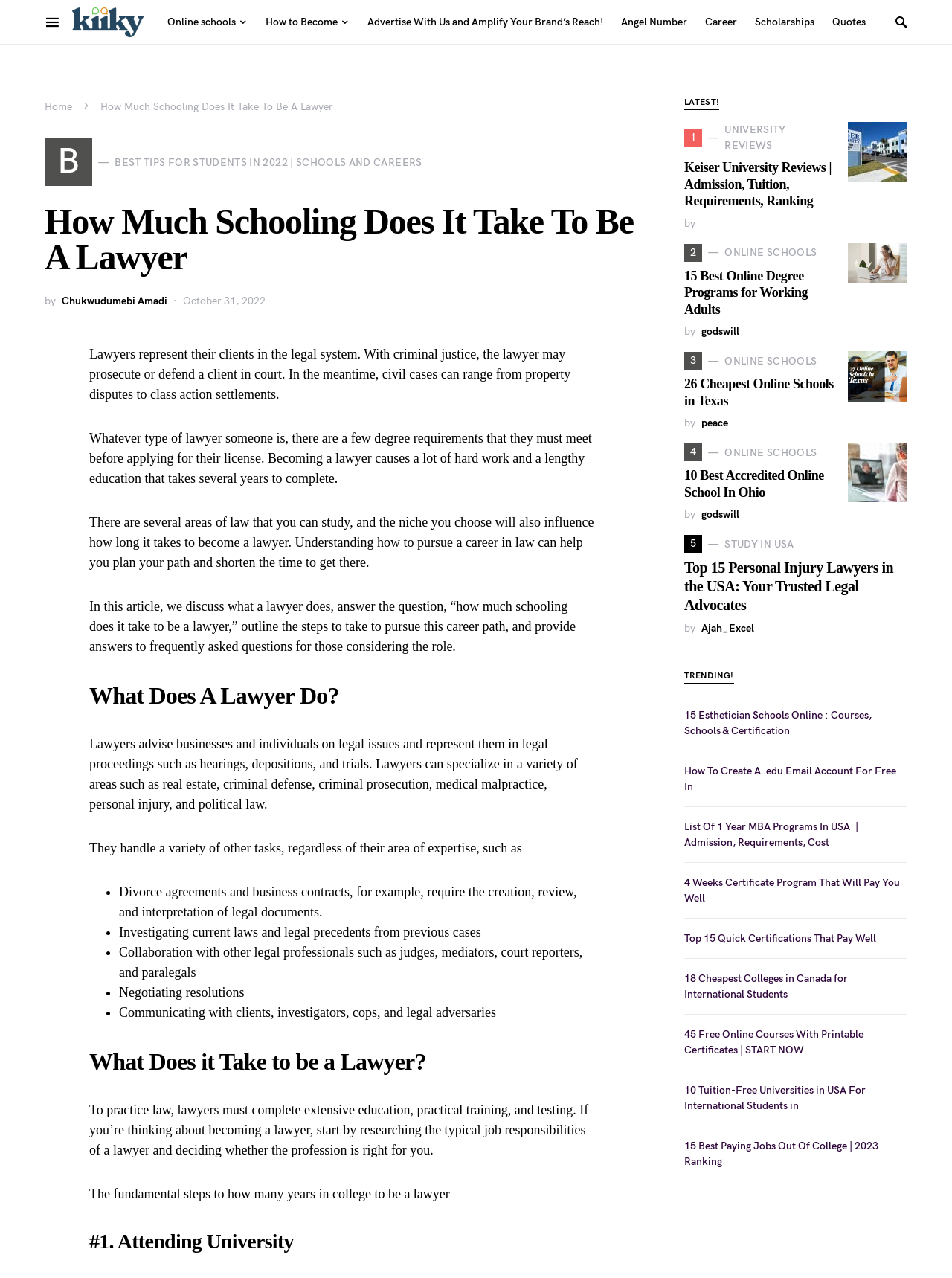Identify the bounding box coordinates for the region to click in order to carry out this instruction: "Click the 'Home' button". Provide the coordinates using four float numbers between 0 and 1, formatted as [left, top, right, bottom].

[0.047, 0.079, 0.076, 0.088]